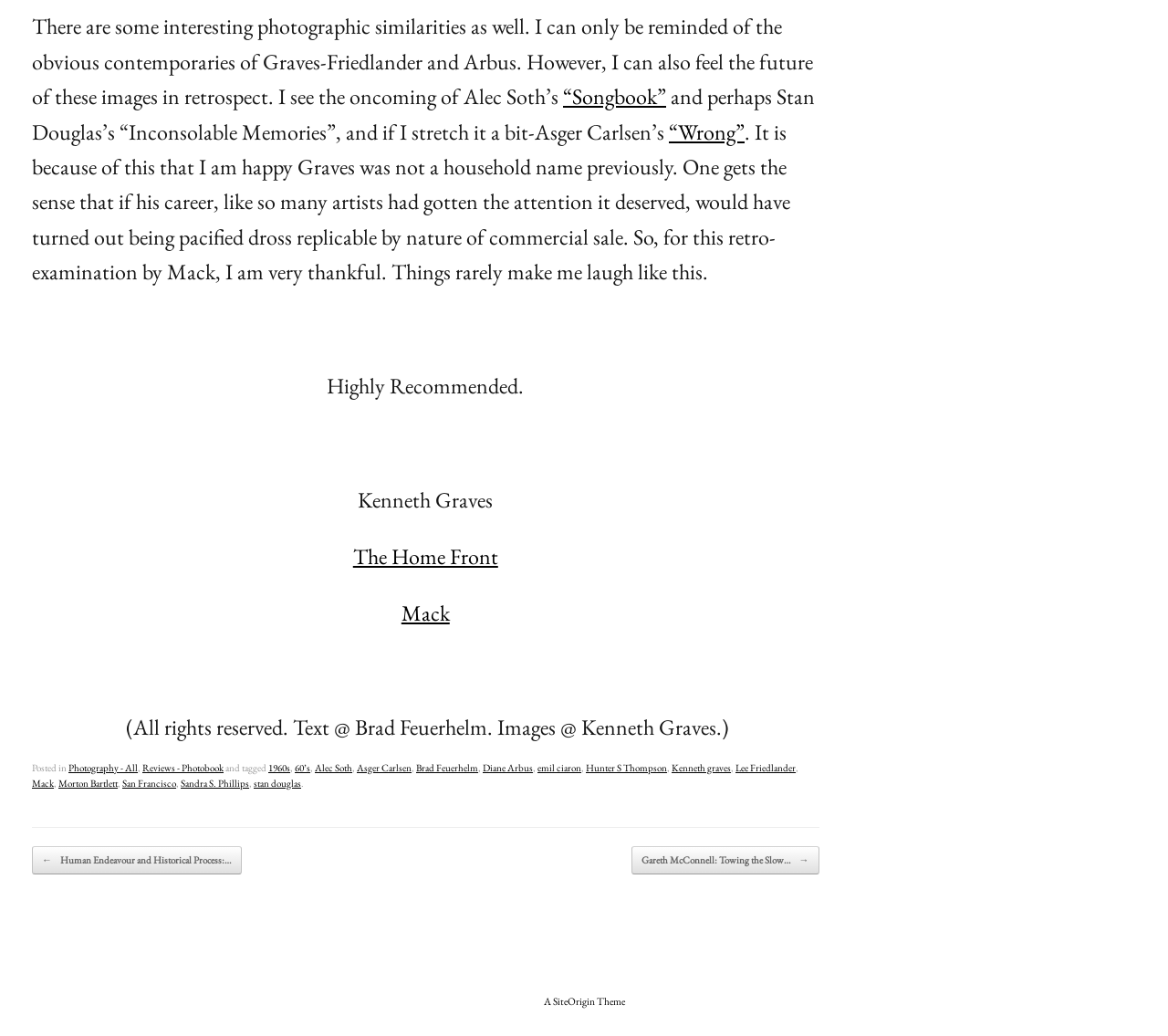Who is the author of the review?
Please answer the question as detailed as possible based on the image.

The author of the review is Brad Feuerhelm, as mentioned in the text '(All rights reserved. Text @ Brad Feuerhelm. Images @ Kenneth Graves.)' at the bottom of the page.